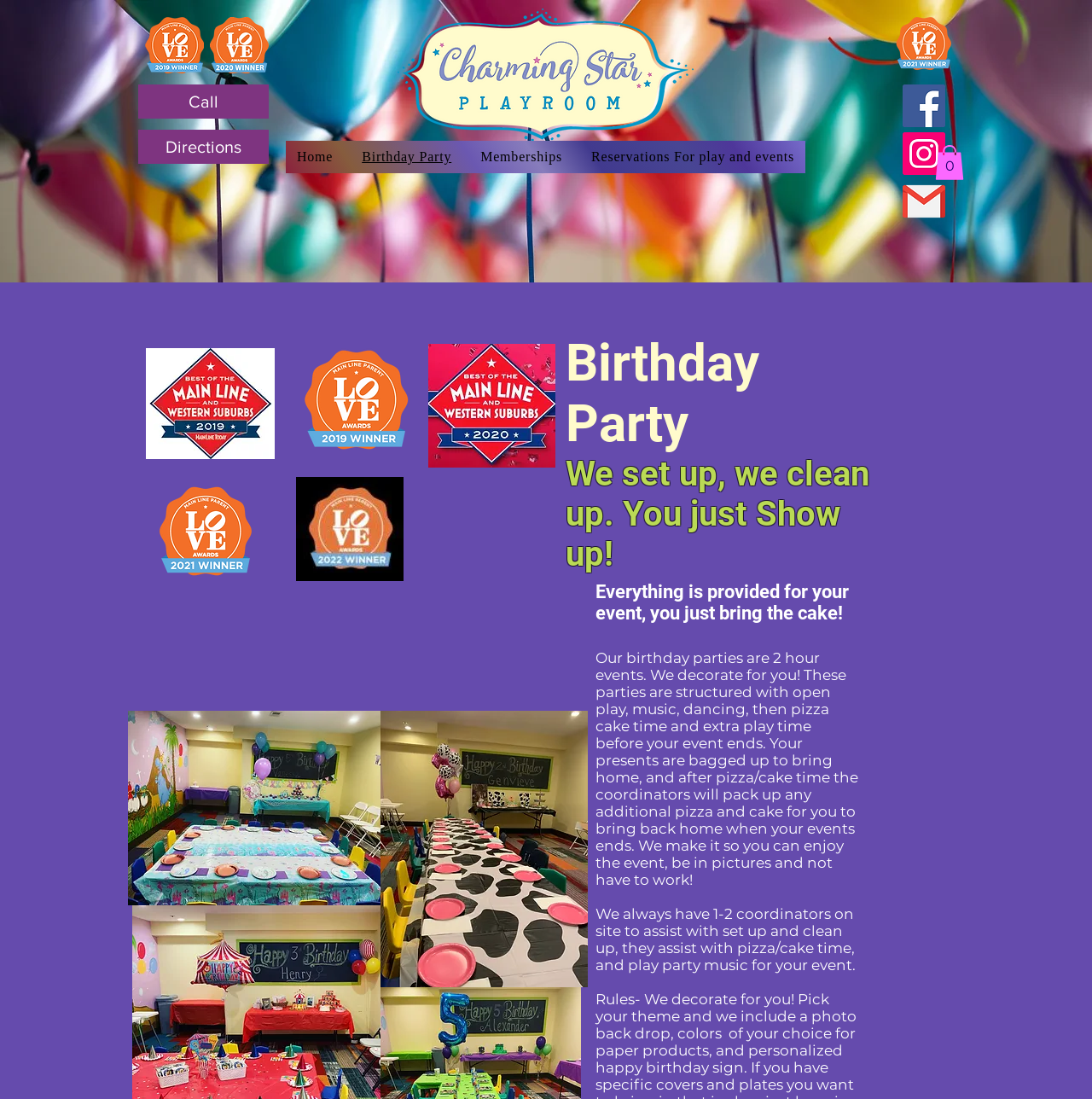Find the bounding box coordinates of the clickable element required to execute the following instruction: "Navigate to 'Birthday Party' page". Provide the coordinates as four float numbers between 0 and 1, i.e., [left, top, right, bottom].

[0.321, 0.128, 0.424, 0.158]